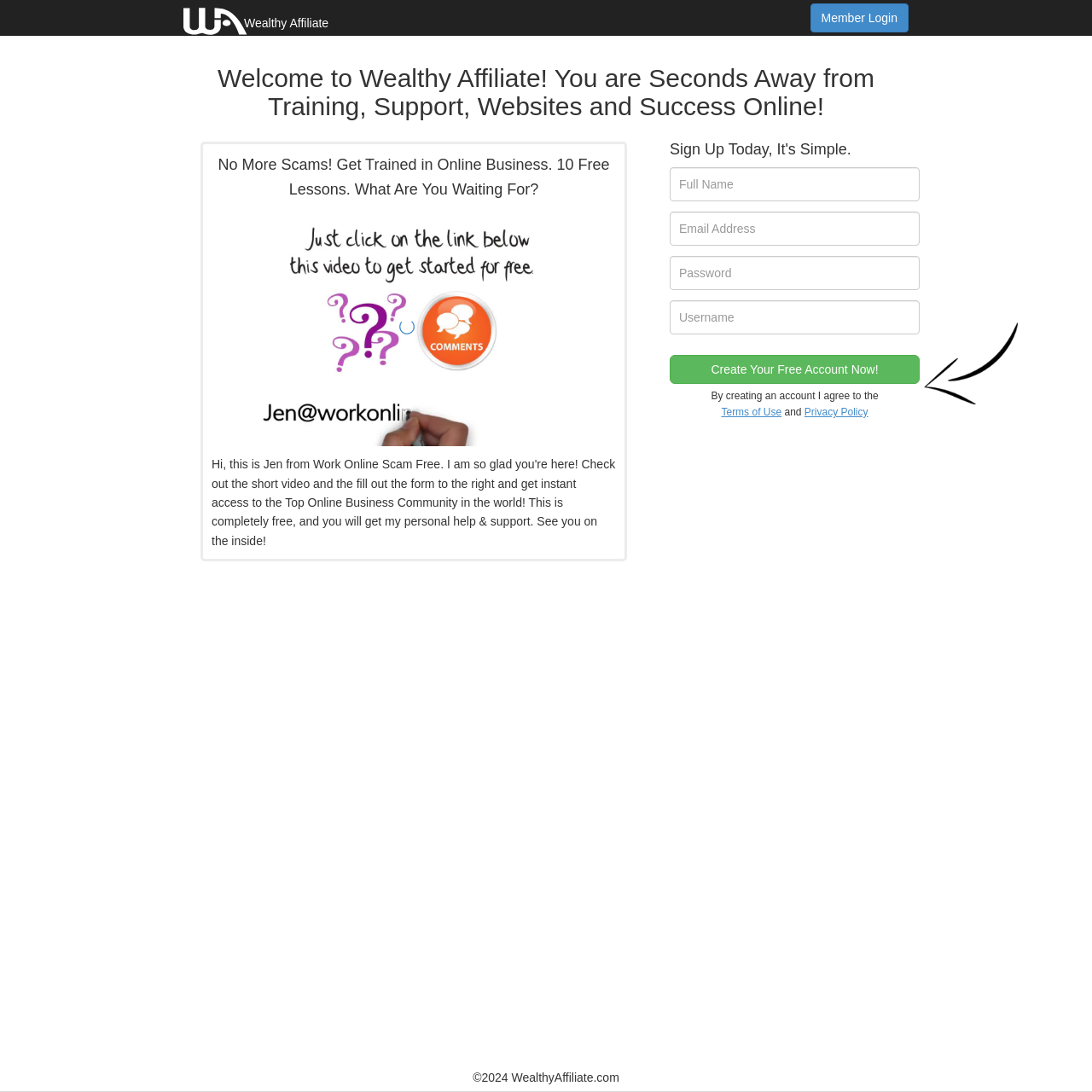Determine the bounding box coordinates (top-left x, top-left y, bottom-right x, bottom-right y) of the UI element described in the following text: Terms of Use

[0.661, 0.372, 0.716, 0.383]